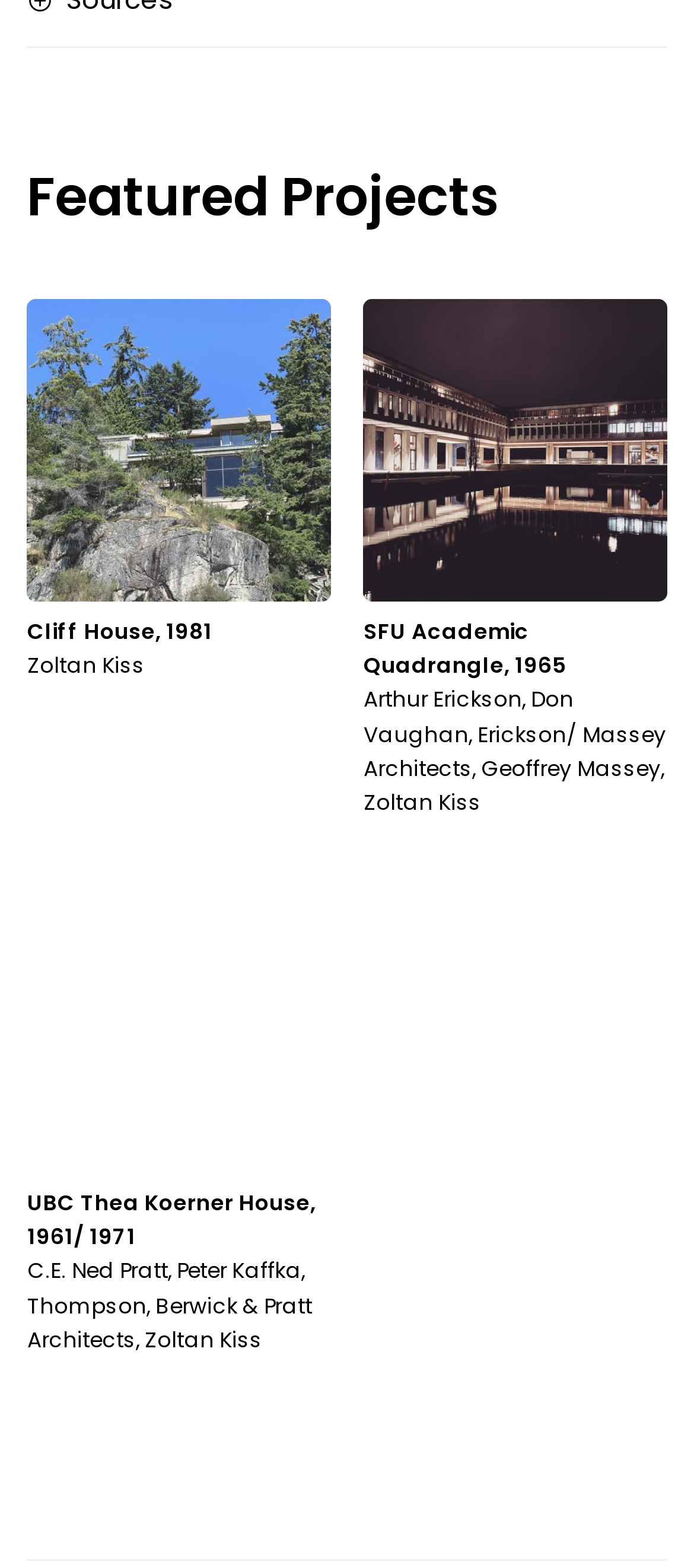Please predict the bounding box coordinates of the element's region where a click is necessary to complete the following instruction: "Learn about SFU Academic Quadrangle, 1965". The coordinates should be represented by four float numbers between 0 and 1, i.e., [left, top, right, bottom].

[0.524, 0.191, 0.96, 0.384]